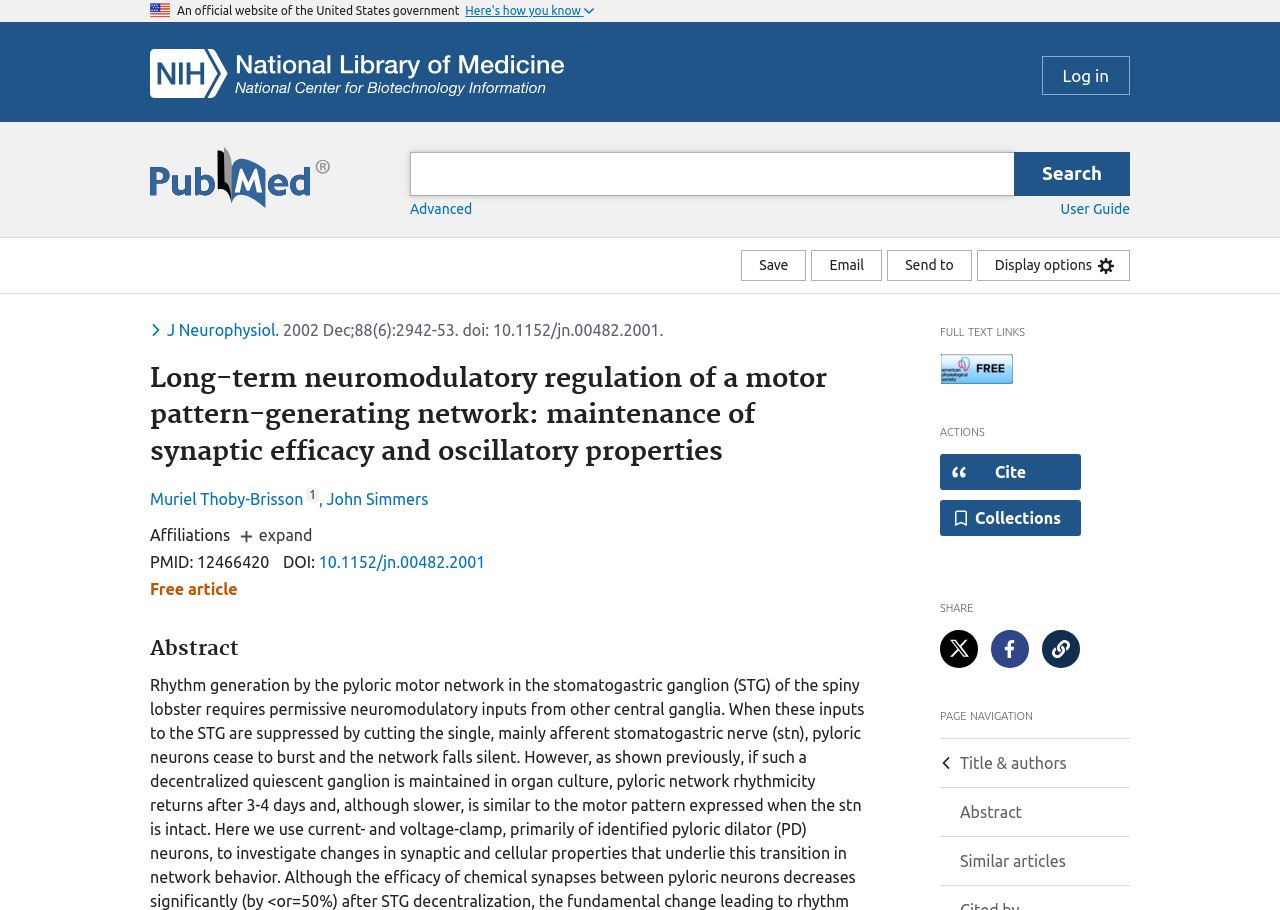What is the title of the article?
Can you provide an in-depth and detailed response to the question?

The heading with the description 'Long-term neuromodulatory regulation of a motor pattern-generating network: maintenance of synaptic efficacy and oscillatory properties' is likely the title of the article, as it is a prominent heading on the webpage.